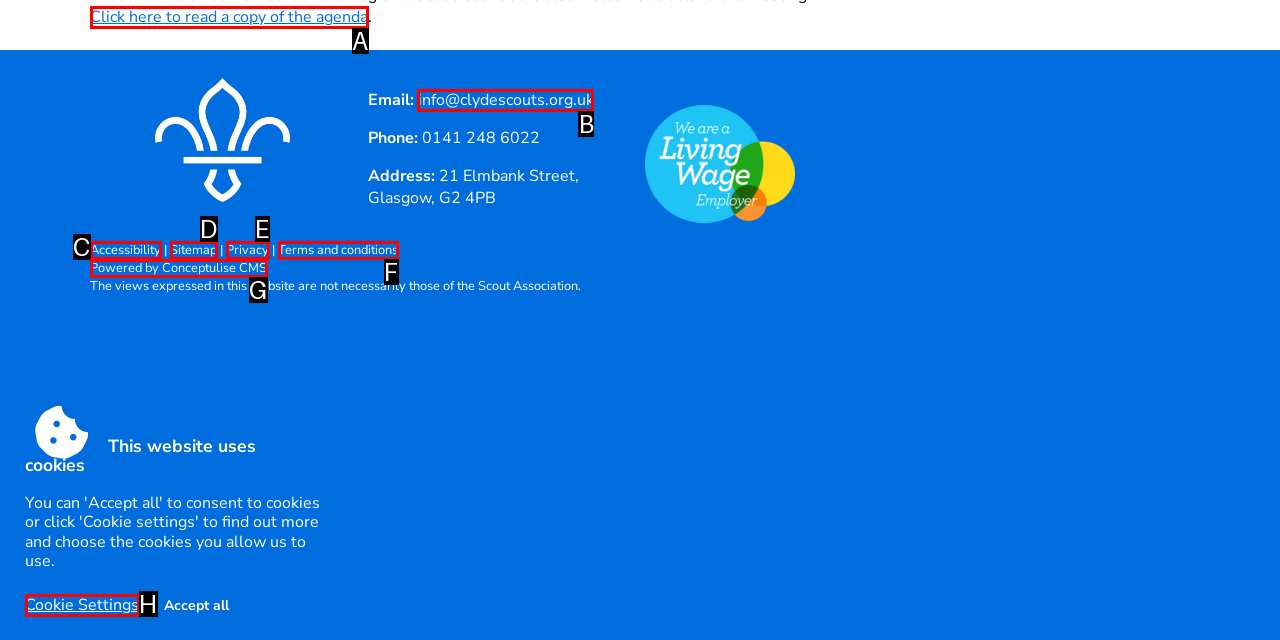Identify which HTML element matches the description: Terms and conditions
Provide your answer in the form of the letter of the correct option from the listed choices.

F